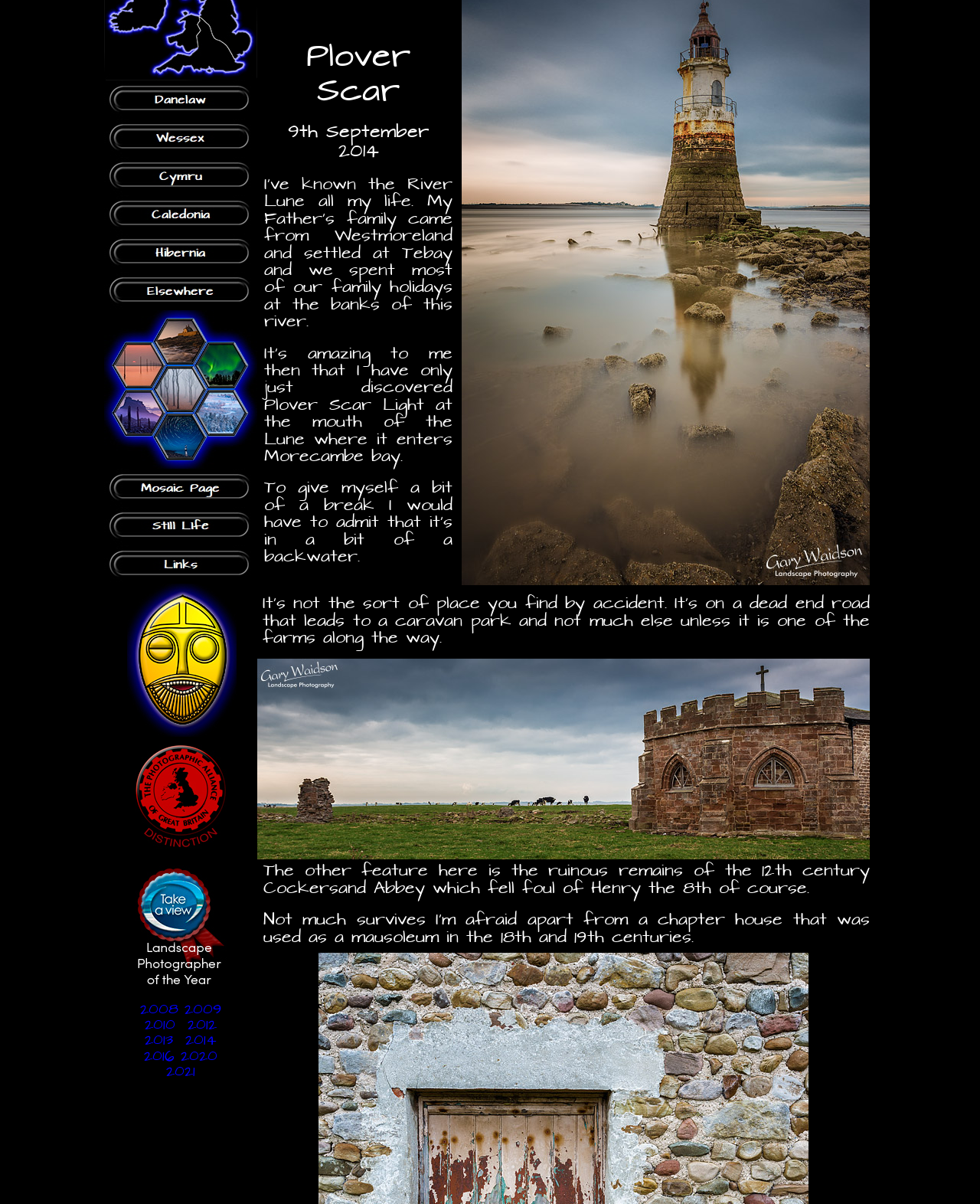Using the description: "Manual Handling", determine the UI element's bounding box coordinates. Ensure the coordinates are in the format of four float numbers between 0 and 1, i.e., [left, top, right, bottom].

None